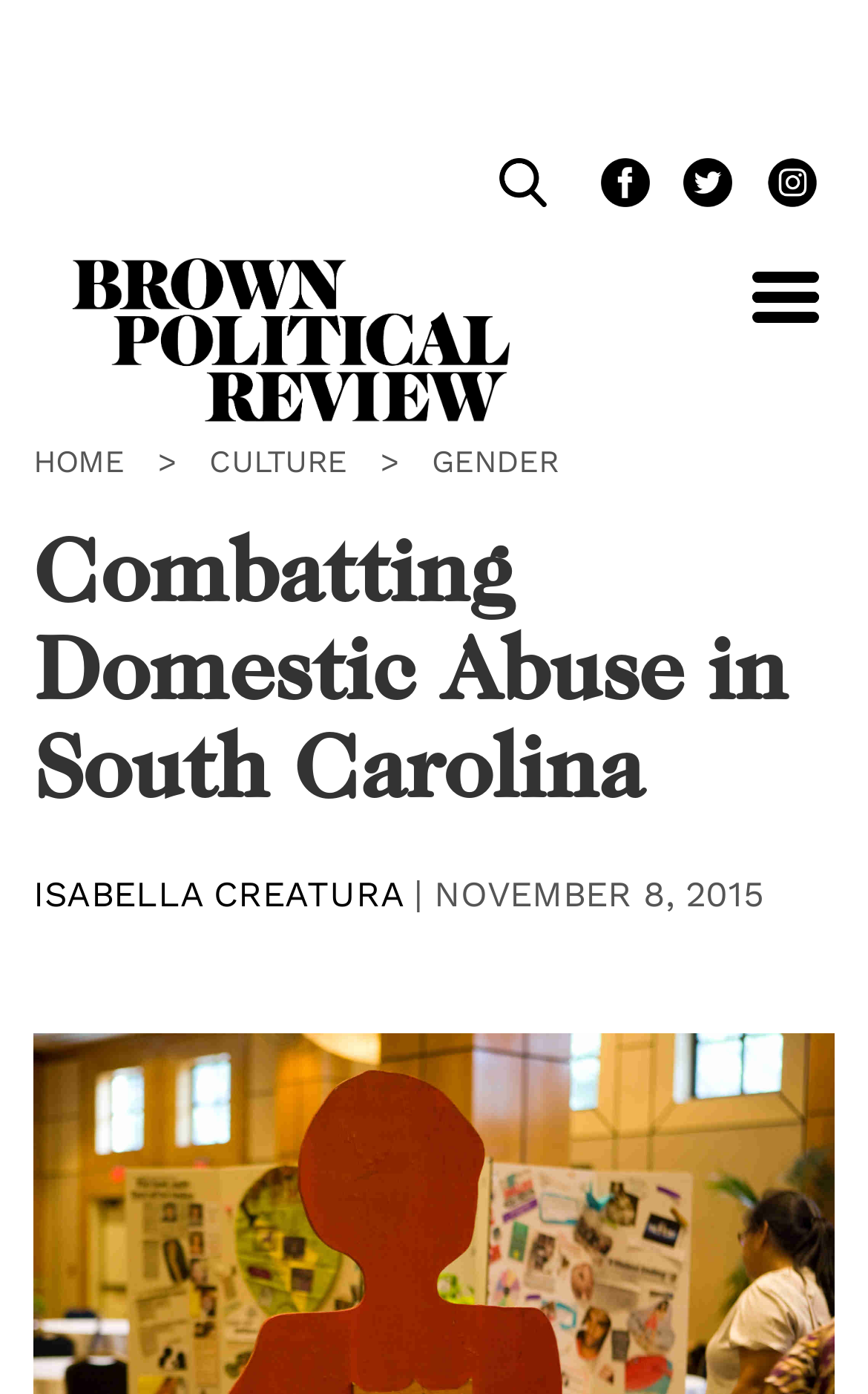Identify the bounding box coordinates of the section that should be clicked to achieve the task described: "Check Model diagnostics".

None